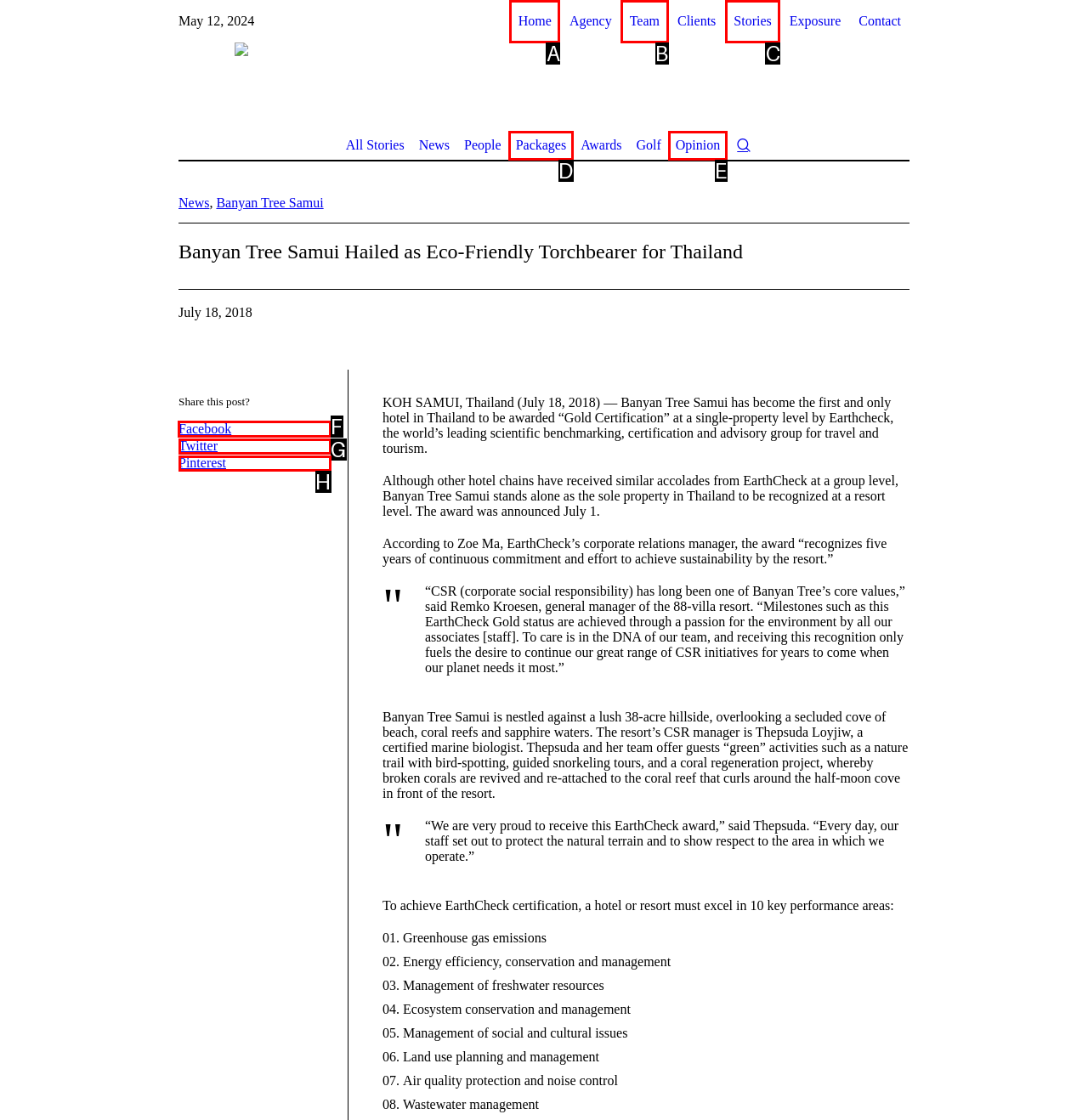Choose the letter that corresponds to the correct button to accomplish the task: Click on Facebook
Reply with the letter of the correct selection only.

F